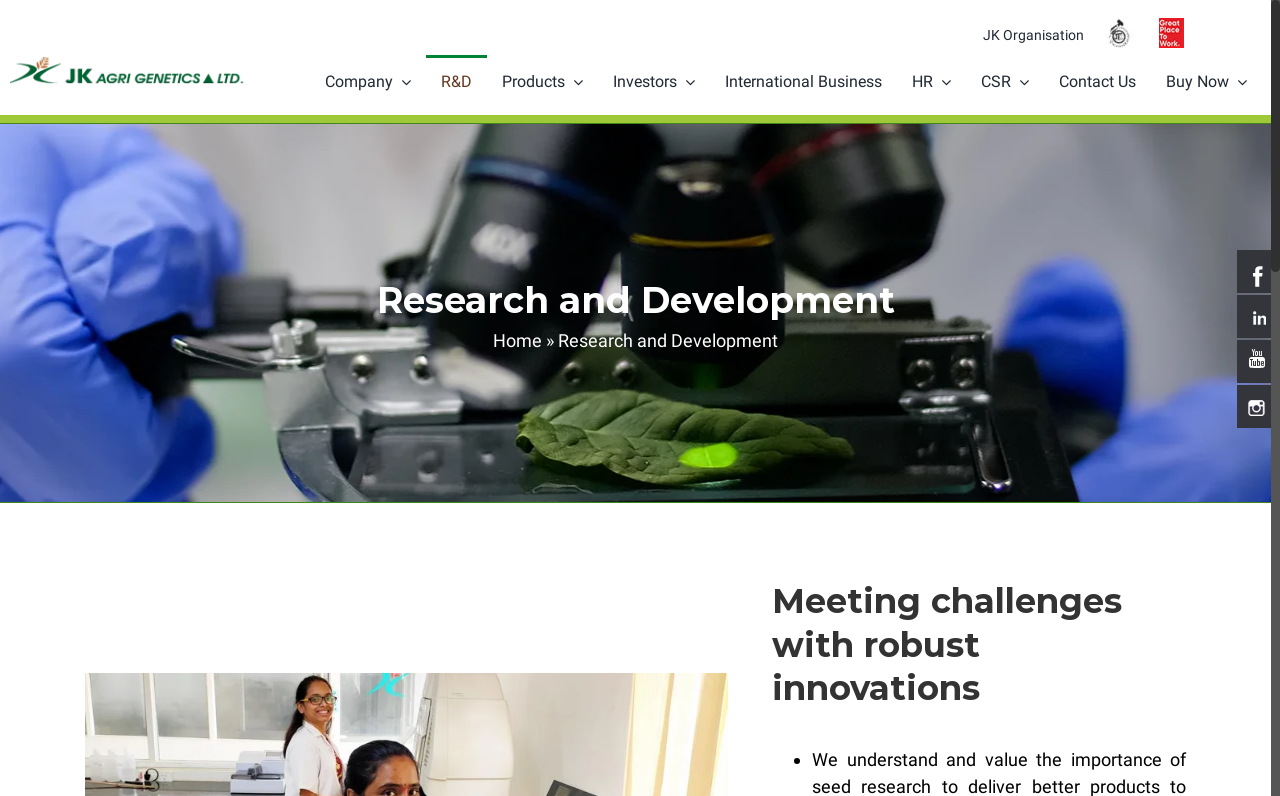Please find the bounding box coordinates of the element that must be clicked to perform the given instruction: "Click on the 'Buy Now' button". The coordinates should be four float numbers from 0 to 1, i.e., [left, top, right, bottom].

[0.899, 0.069, 0.986, 0.144]